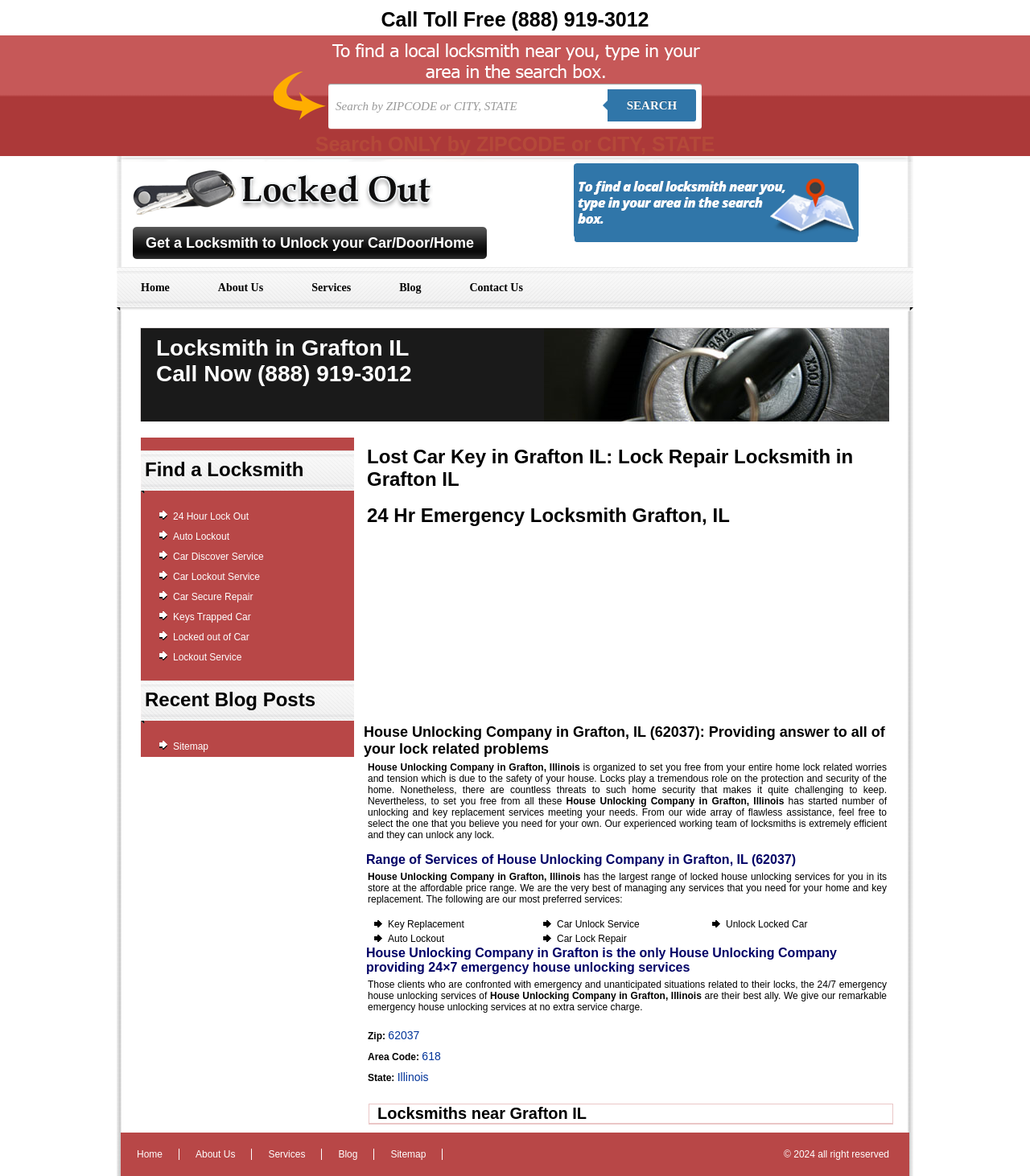What is the range of services provided by House Unlocking Company in Grafton, IL?
Give a detailed response to the question by analyzing the screenshot.

By examining the webpage, I found a section titled 'Range of Services of House Unlocking Company in Grafton, IL (62037)' which lists the services provided, including Key Replacement, Car Unlock Service, Unlock Locked Car, Auto Lockout, and Car Lock Repair.